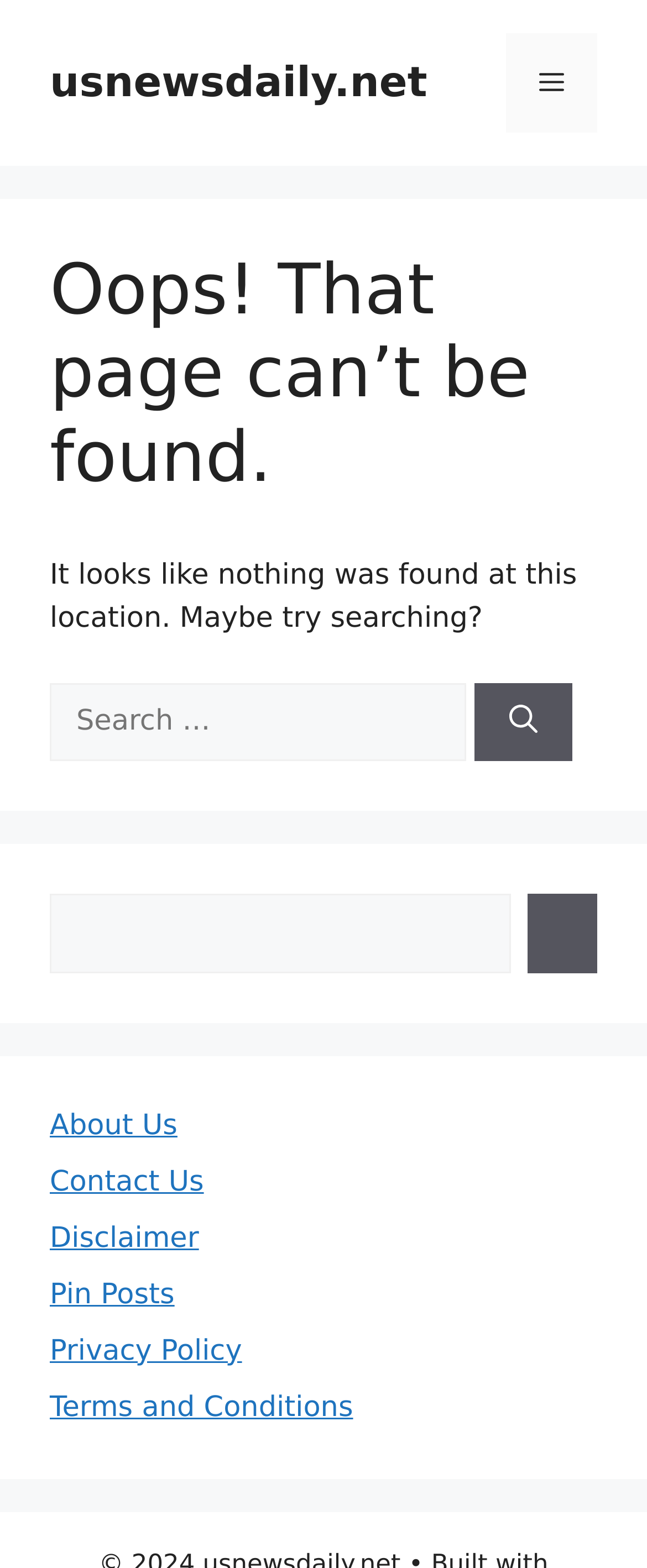Give a one-word or one-phrase response to the question: 
What is the website's domain name?

usnewsdaily.net